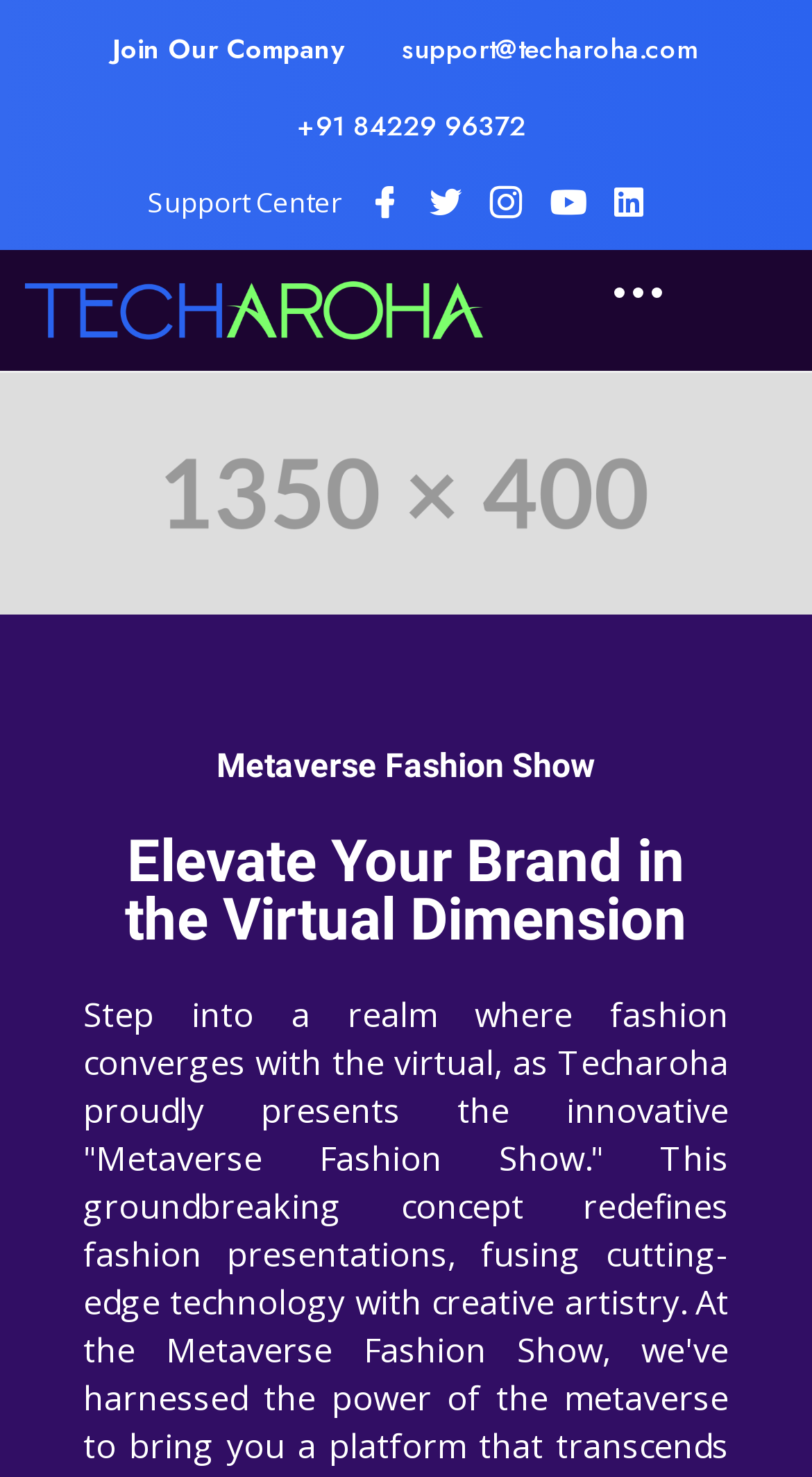Give a one-word or one-phrase response to the question: 
What is the name of the company hosting the event?

Techaroha